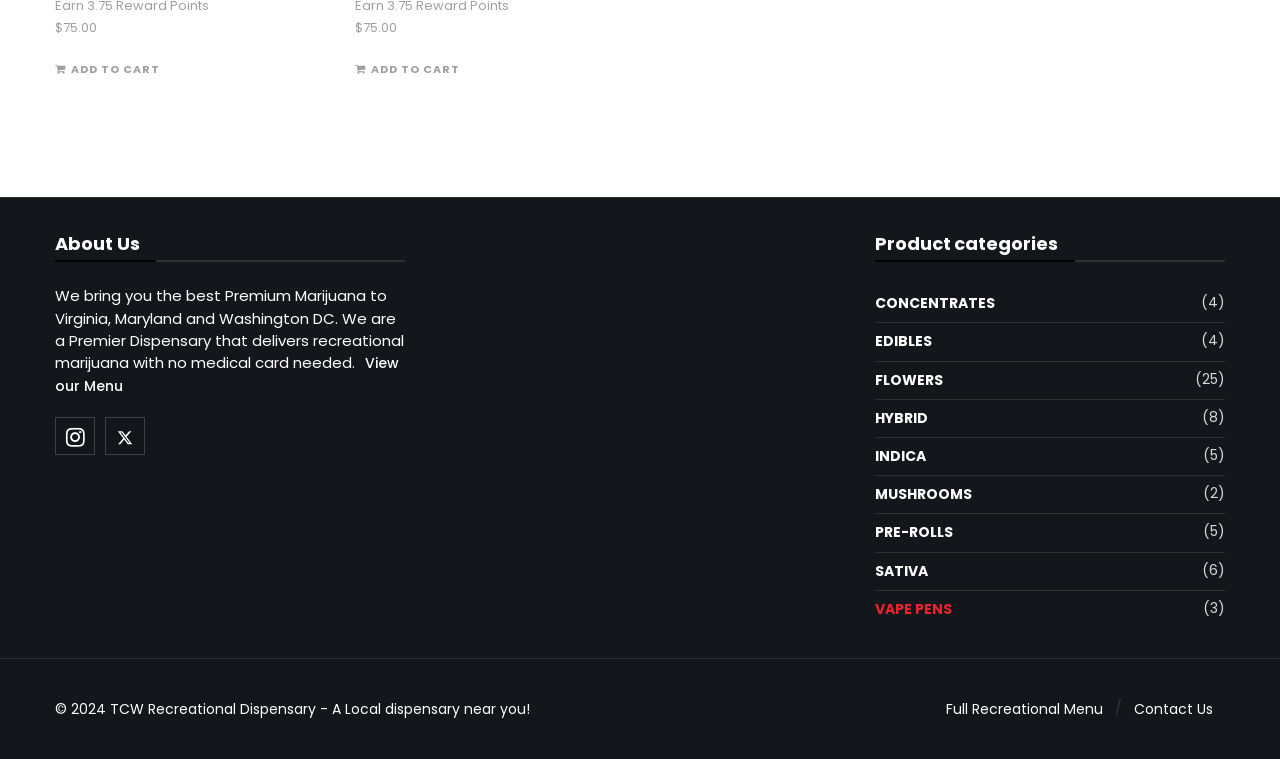Please give a short response to the question using one word or a phrase:
What is the purpose of the 'View our Menu' link?

To view the menu